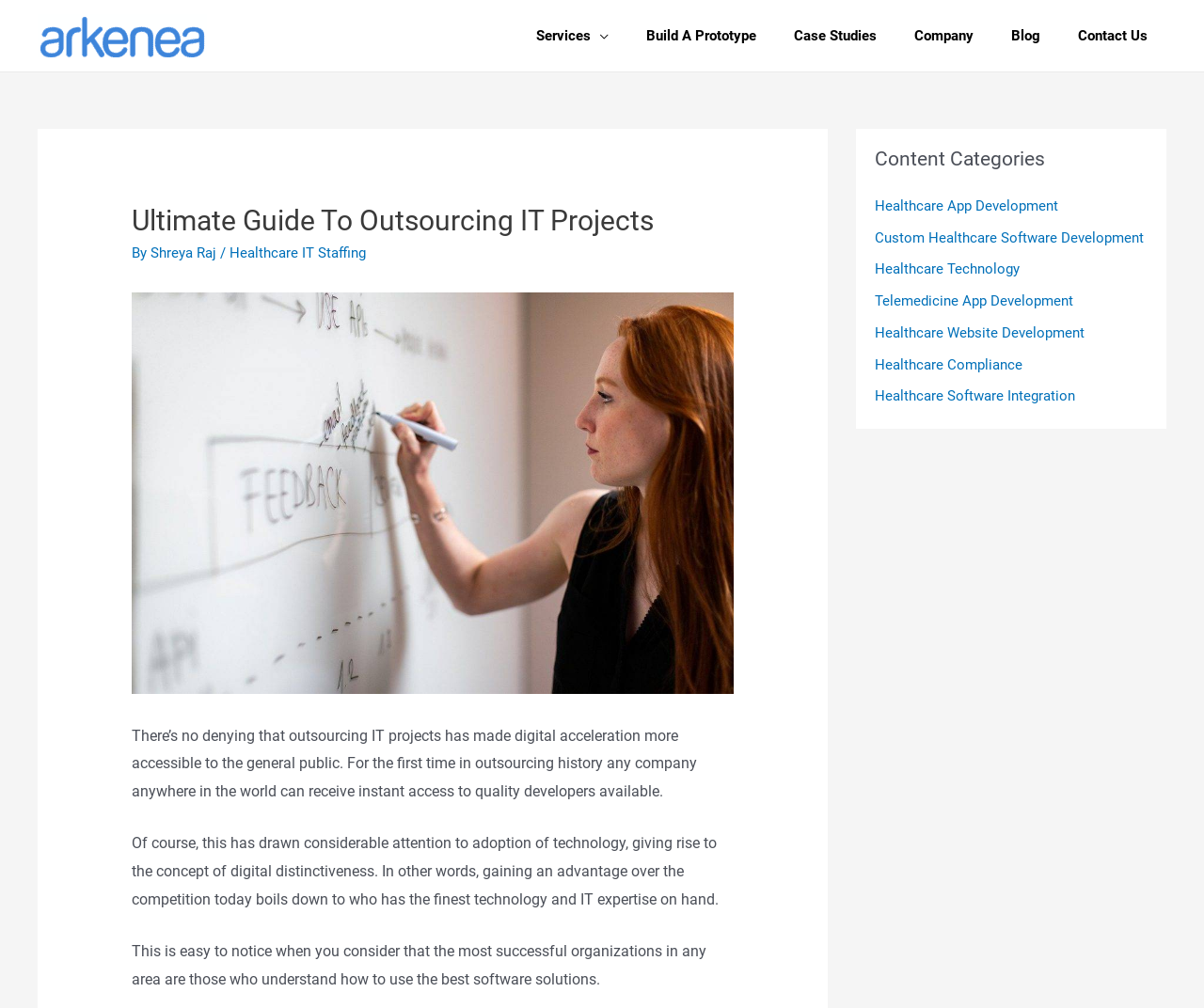Identify the bounding box coordinates for the region to click in order to carry out this instruction: "Learn about 'Healthcare App Development'". Provide the coordinates using four float numbers between 0 and 1, formatted as [left, top, right, bottom].

[0.727, 0.196, 0.879, 0.213]